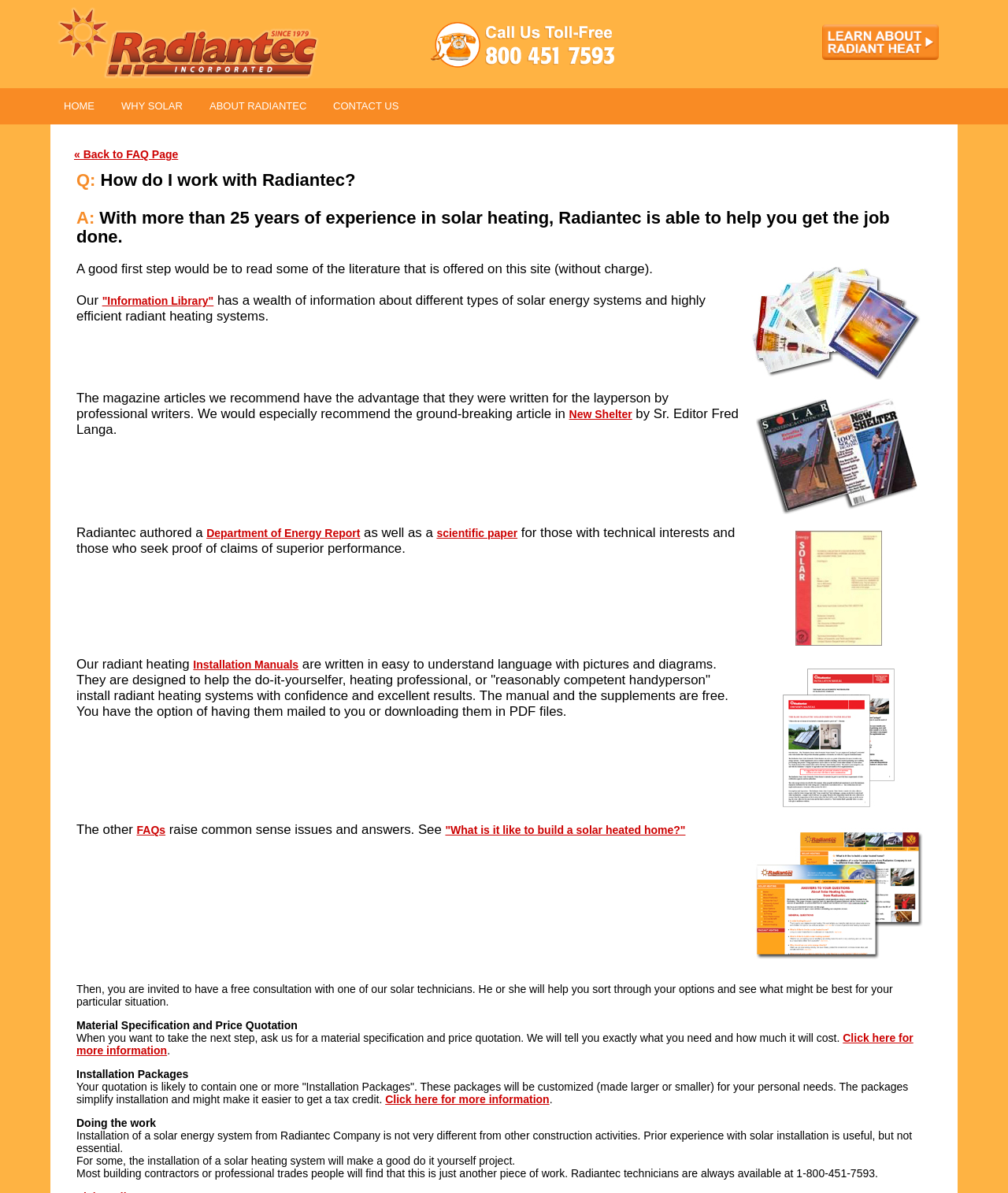Provide a one-word or one-phrase answer to the question:
What is the format of the Installation Manuals?

PDF files